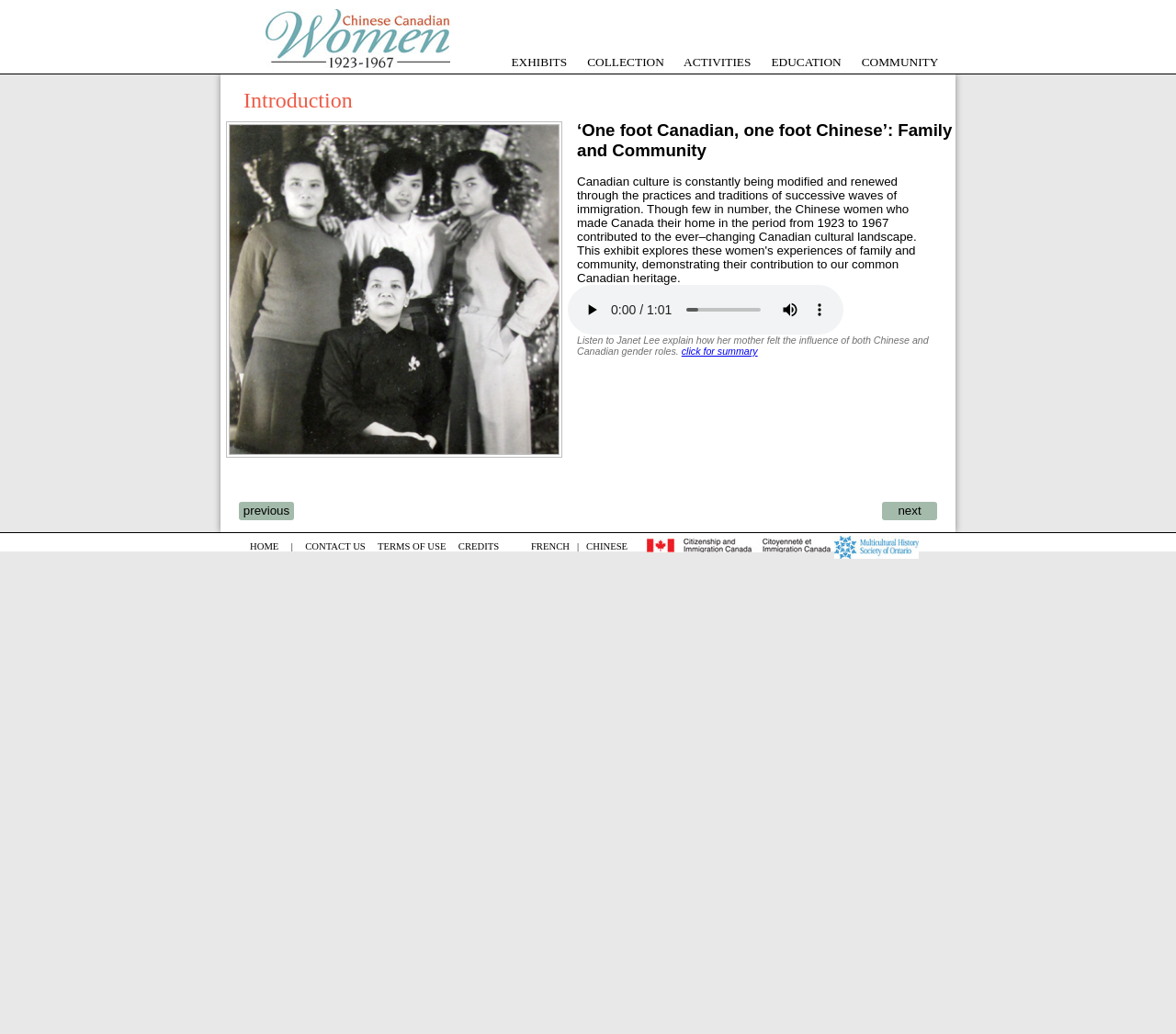Please indicate the bounding box coordinates of the element's region to be clicked to achieve the instruction: "click the click for summary link". Provide the coordinates as four float numbers between 0 and 1, i.e., [left, top, right, bottom].

[0.579, 0.334, 0.644, 0.345]